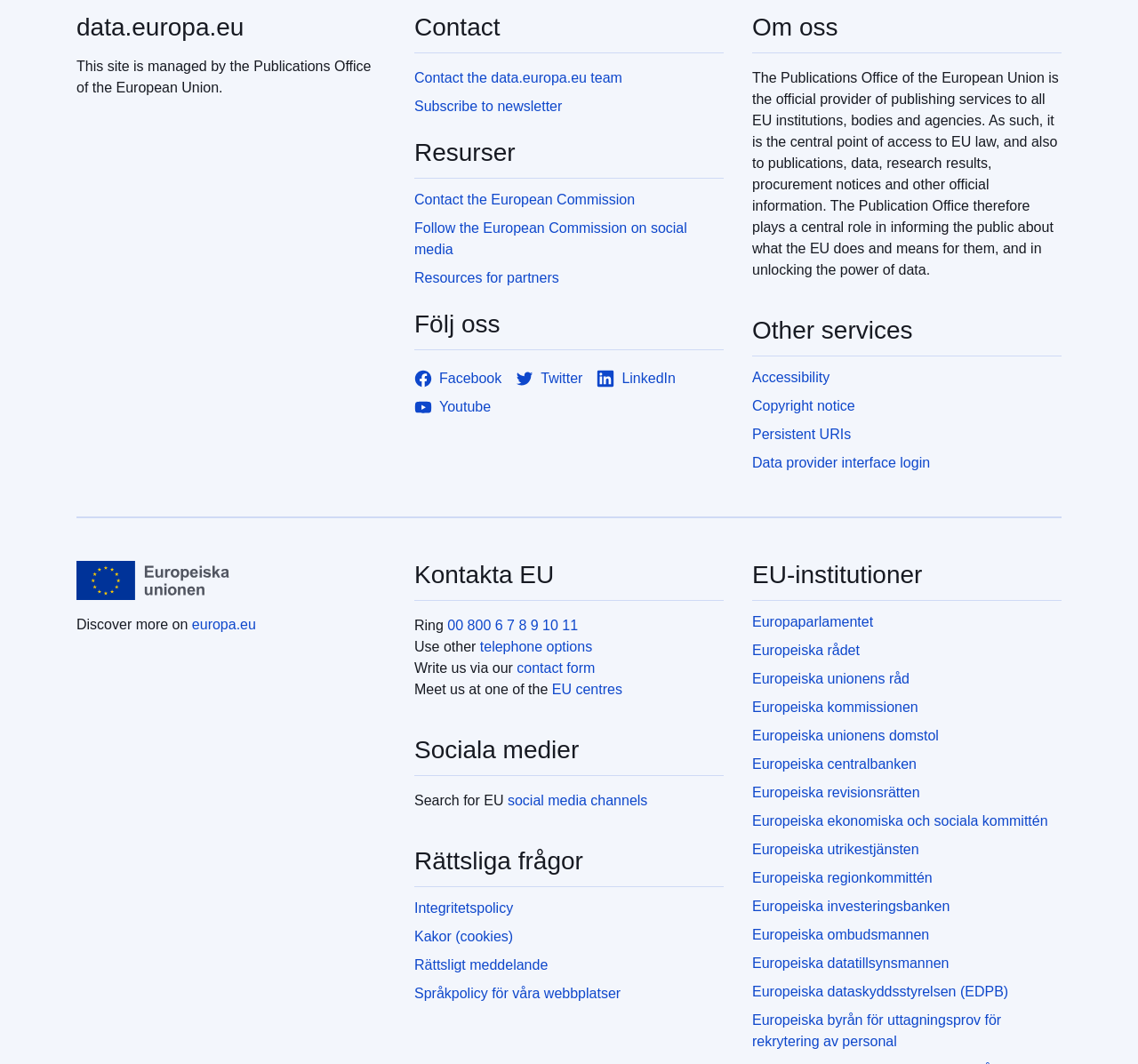Predict the bounding box for the UI component with the following description: "Subscribe to newsletter".

[0.364, 0.09, 0.636, 0.111]